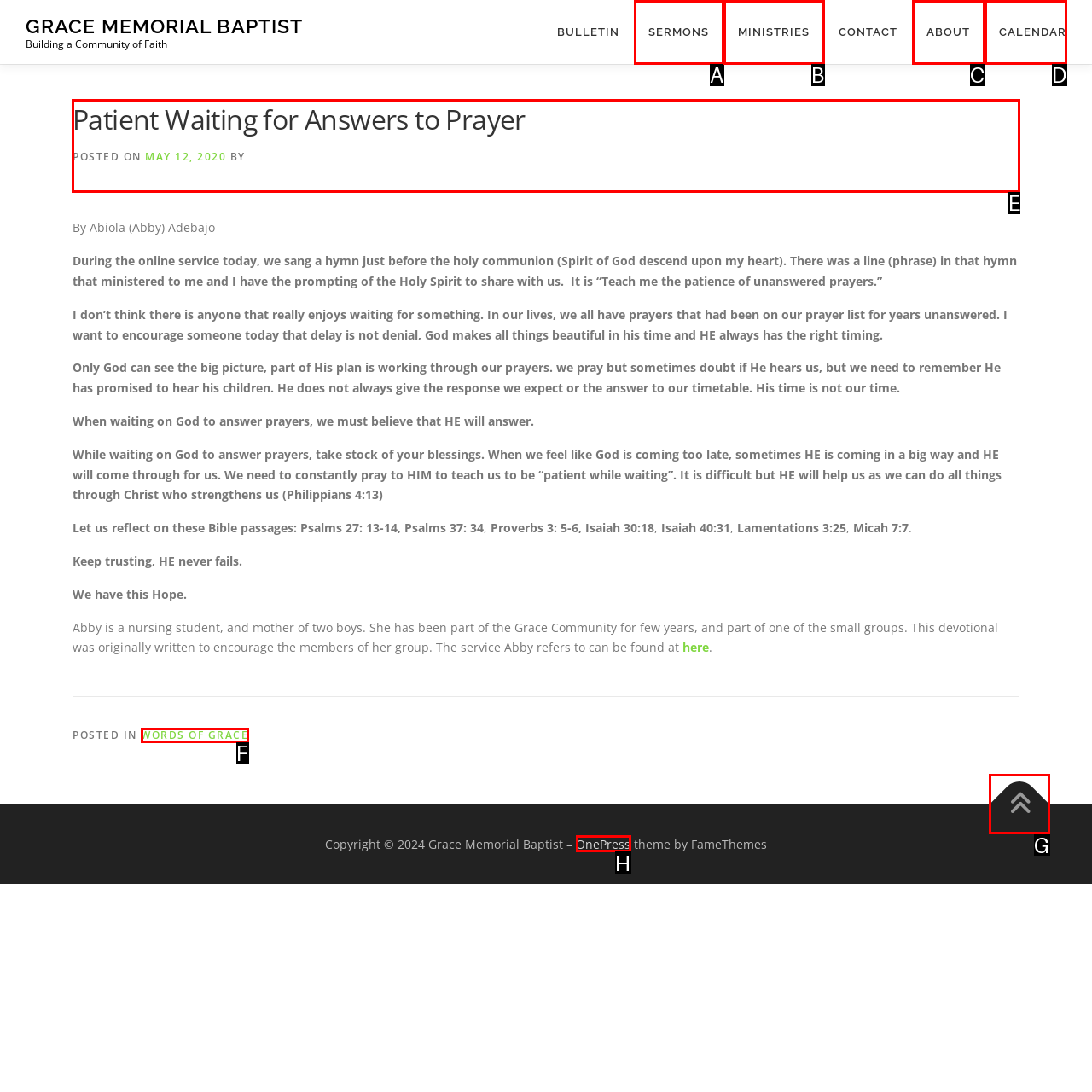Select the HTML element that needs to be clicked to perform the task: Read the 'Patient Waiting for Answers to Prayer' article. Reply with the letter of the chosen option.

E